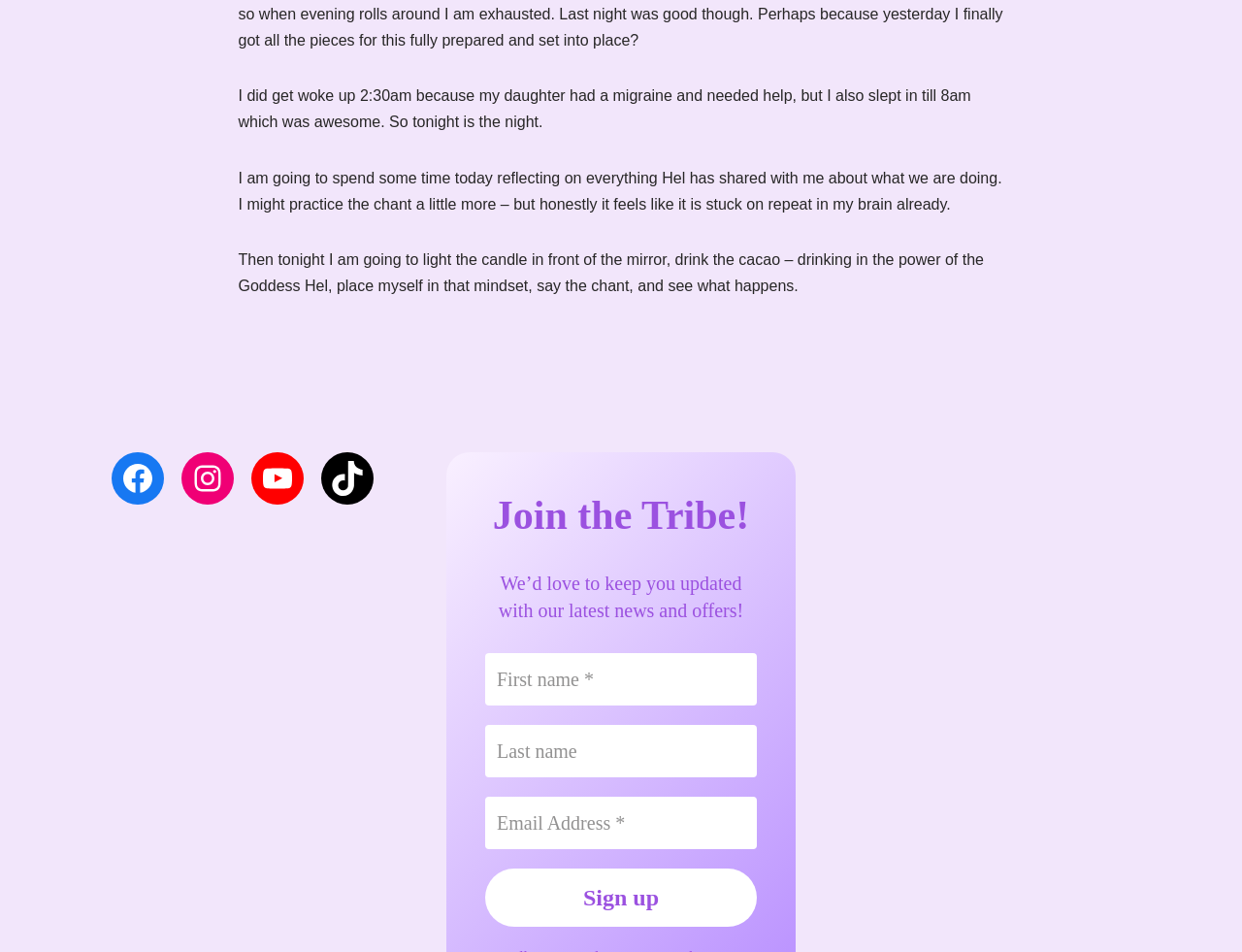Bounding box coordinates are given in the format (top-left x, top-left y, bottom-right x, bottom-right y). All values should be floating point numbers between 0 and 1. Provide the bounding box coordinate for the UI element described as: title="resized-image-Promo (5)"

None